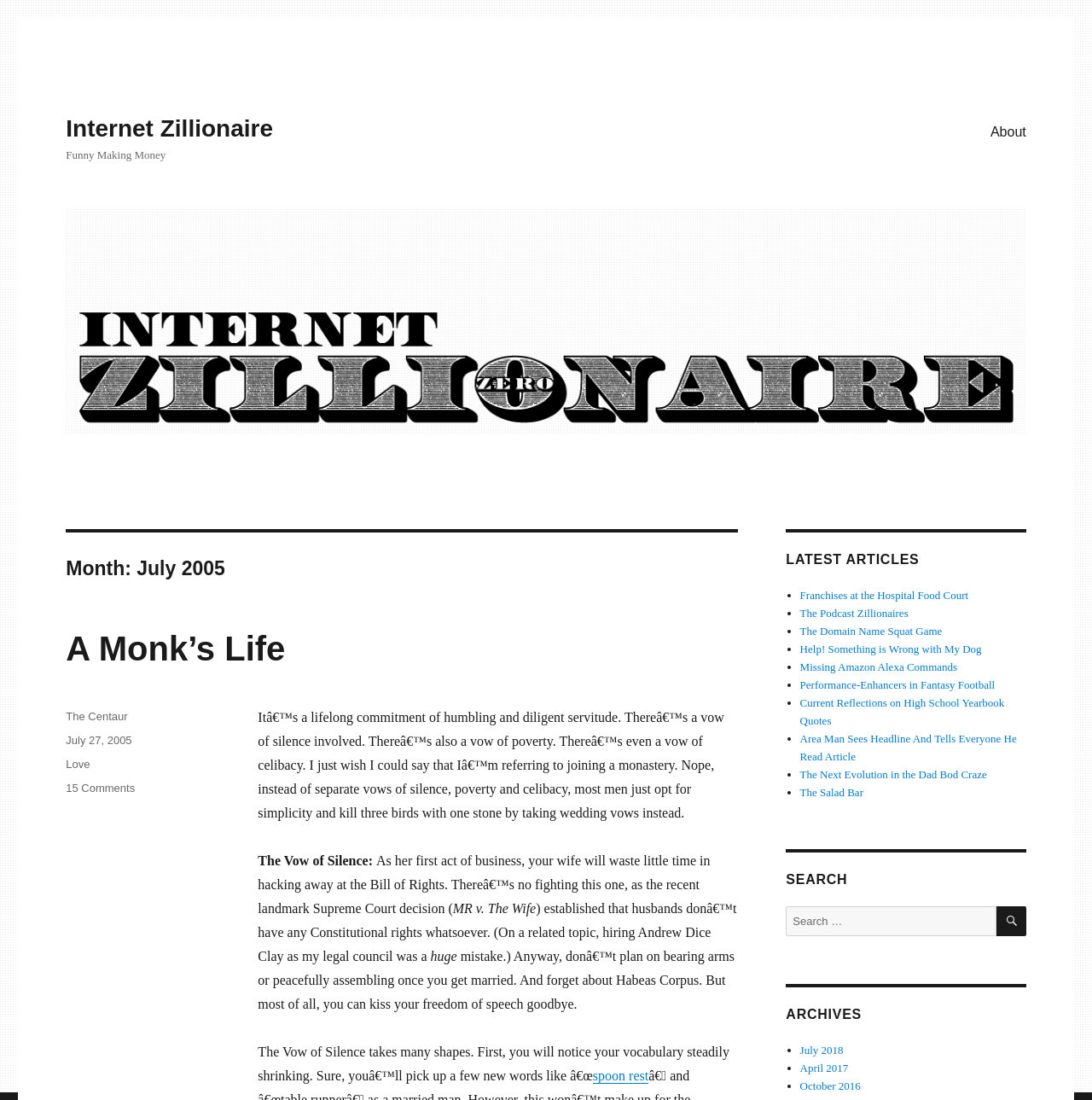What type of content is listed under 'LATEST ARTICLES'?
Answer the question in as much detail as possible.

The 'LATEST ARTICLES' section lists links to various articles, each with a bullet point and a brief title, suggesting that it is a list of latest articles on the website.